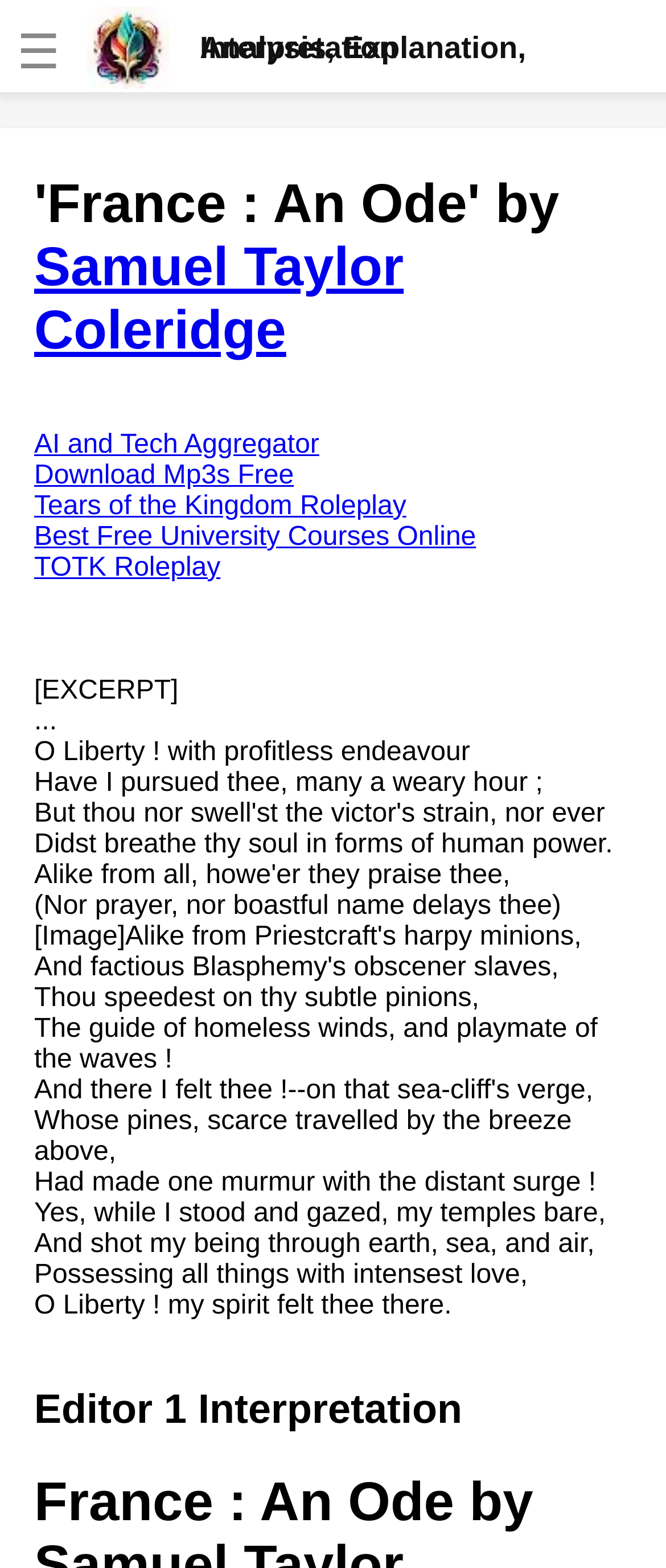Given the description Tears of the Kingdom Roleplay, predict the bounding box coordinates of the UI element. Ensure the coordinates are in the format (top-left x, top-left y, bottom-right x, bottom-right y) and all values are between 0 and 1.

[0.051, 0.314, 0.61, 0.332]